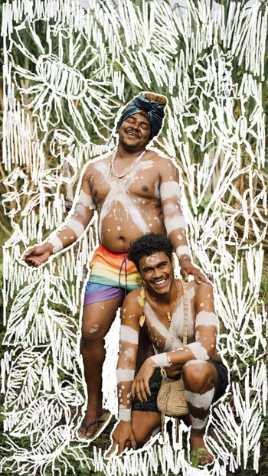Explain the content of the image in detail.

The image features two young men kneeling and standing in a vibrant outdoor setting, likely celebrating a cultural or artistic event. The individuals are adorned with traditional body paint, with intricate white patterns that likely hold cultural significance. One man is wearing colorful rainbow shorts, while the other displays a more minimalist attire. Their cheerful expressions convey a sense of joy and connection, underscoring themes of community and cultural pride. The background suggests a lush, natural environment, enhancing the overall festive atmosphere of the scene. This visual representation may be related to the event titled "Liquid Gender: What is Truth? season," showcasing the intersection of culture, identity, and artistic expression.